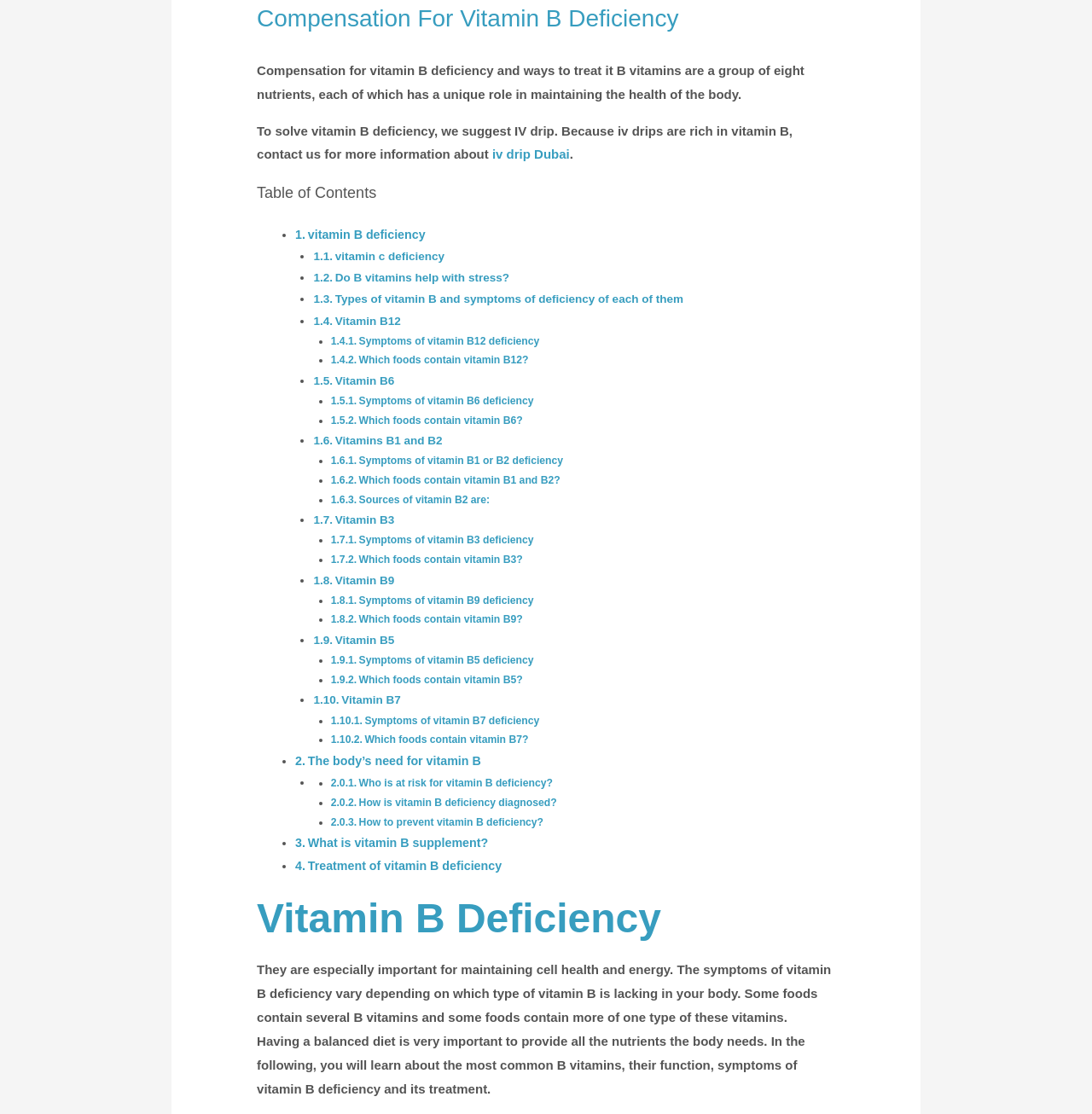Using the provided element description: "What is vitamin B supplement?", determine the bounding box coordinates of the corresponding UI element in the screenshot.

[0.282, 0.751, 0.447, 0.763]